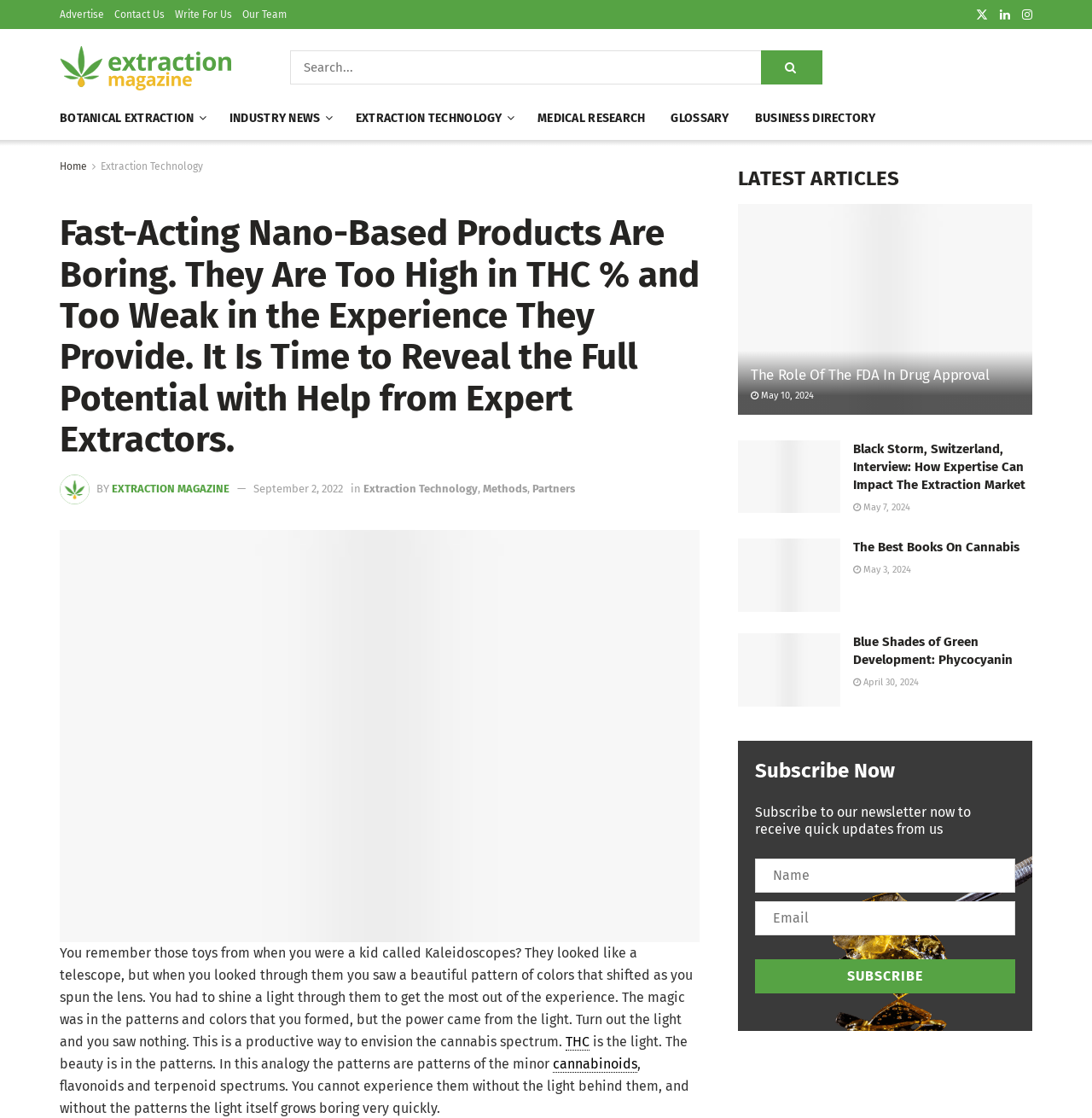Use the details in the image to answer the question thoroughly: 
How many articles are listed under LATEST ARTICLES?

I counted the number of articles listed under the heading 'LATEST ARTICLES' and found four articles with titles 'The Role Of The FDA In Drug Approval', 'Black Storm, Switzerland, Interview: How Expertise Can Impact The Extraction Market', 'The Best Books On Cannabis', and 'Blue Shades of Green Development: Phycocyanin'.